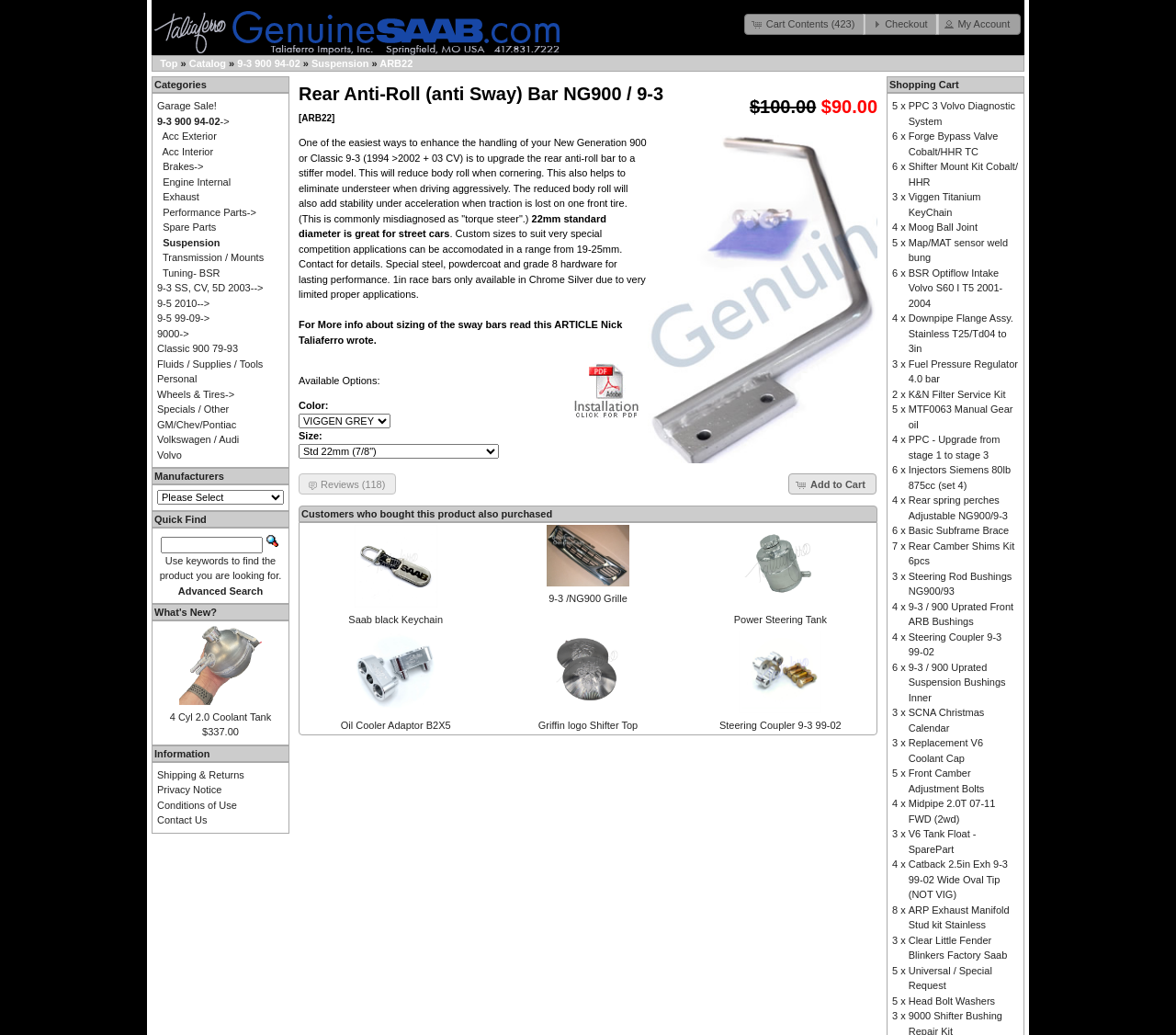Explain the contents of the webpage comprehensively.

This webpage is about a product, specifically a Rear Anti-Roll (anti Sway) Bar NG900 / 9-3, sold on GenuineSaab.com. At the top of the page, there is a logo and a navigation menu with links to various categories, including "Top", "Catalog", "9-3 900 94-02", and "Suspension". 

Below the navigation menu, there is a section displaying the product's price, with a discounted price of $90.00 and an original price of $100.00. The product's name, "Rear Anti-Roll (anti Sway) Bar NG900 / 9-3 [ARB22]", is displayed prominently.

To the right of the product's name, there is an image of the product. Below the image, there is a detailed description of the product, explaining its benefits and features. The description is divided into several paragraphs, with headings and bullet points.

Further down the page, there are options to customize the product, including color and size. There is also a button to add the product to the cart.

On the left side of the page, there is a section displaying related products, including a Saab black keychain, a 9-3/NG900 grille, and a power steering tank. Each related product has an image and a link to its product page.

At the bottom of the page, there are more links to various categories, including "Garage Sale!", "Acc Exterior", "Brakes", and "Transmission / Mounts".